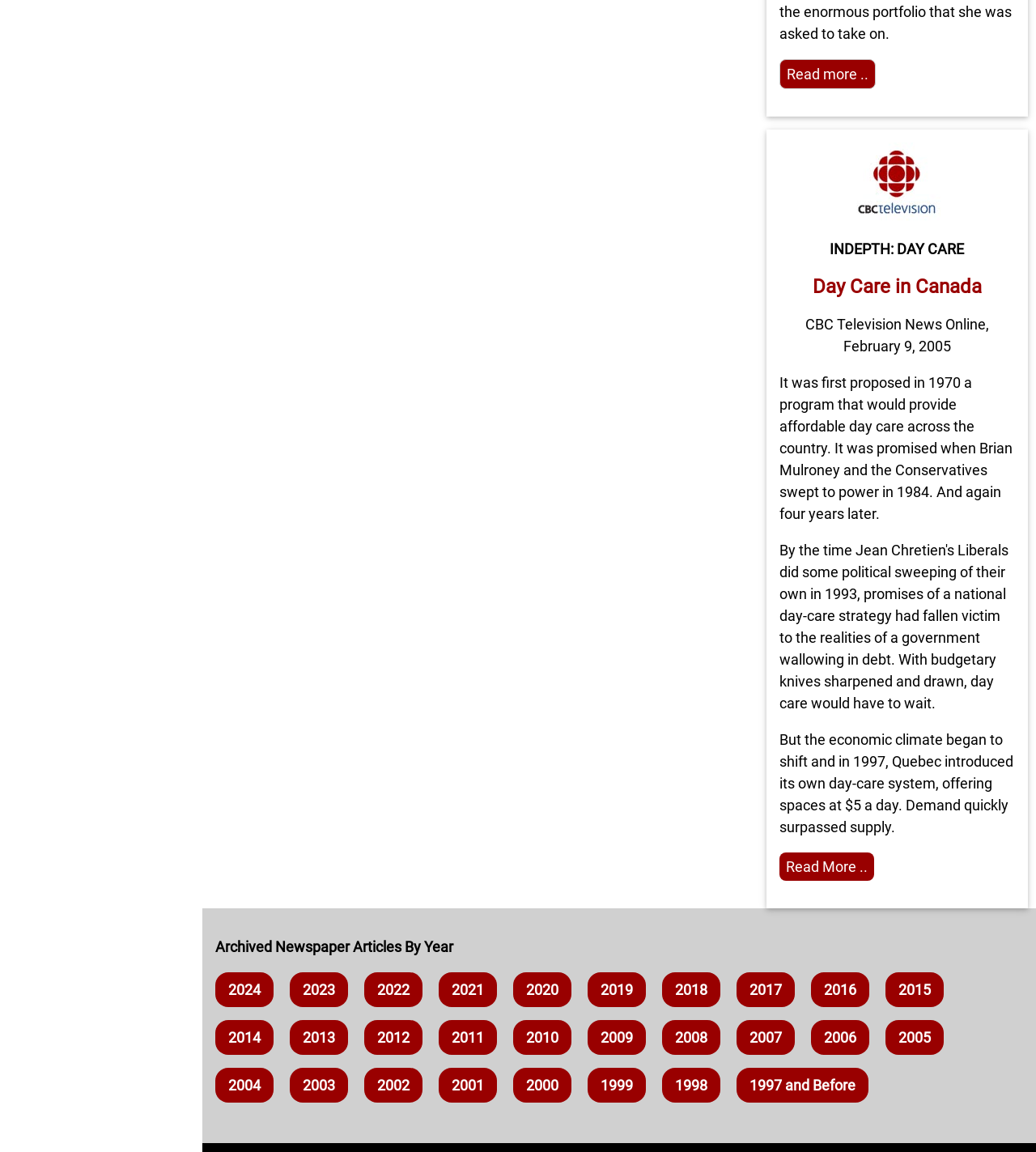Answer the question using only one word or a concise phrase: What is the purpose of the 'Read more' button?

To read full article